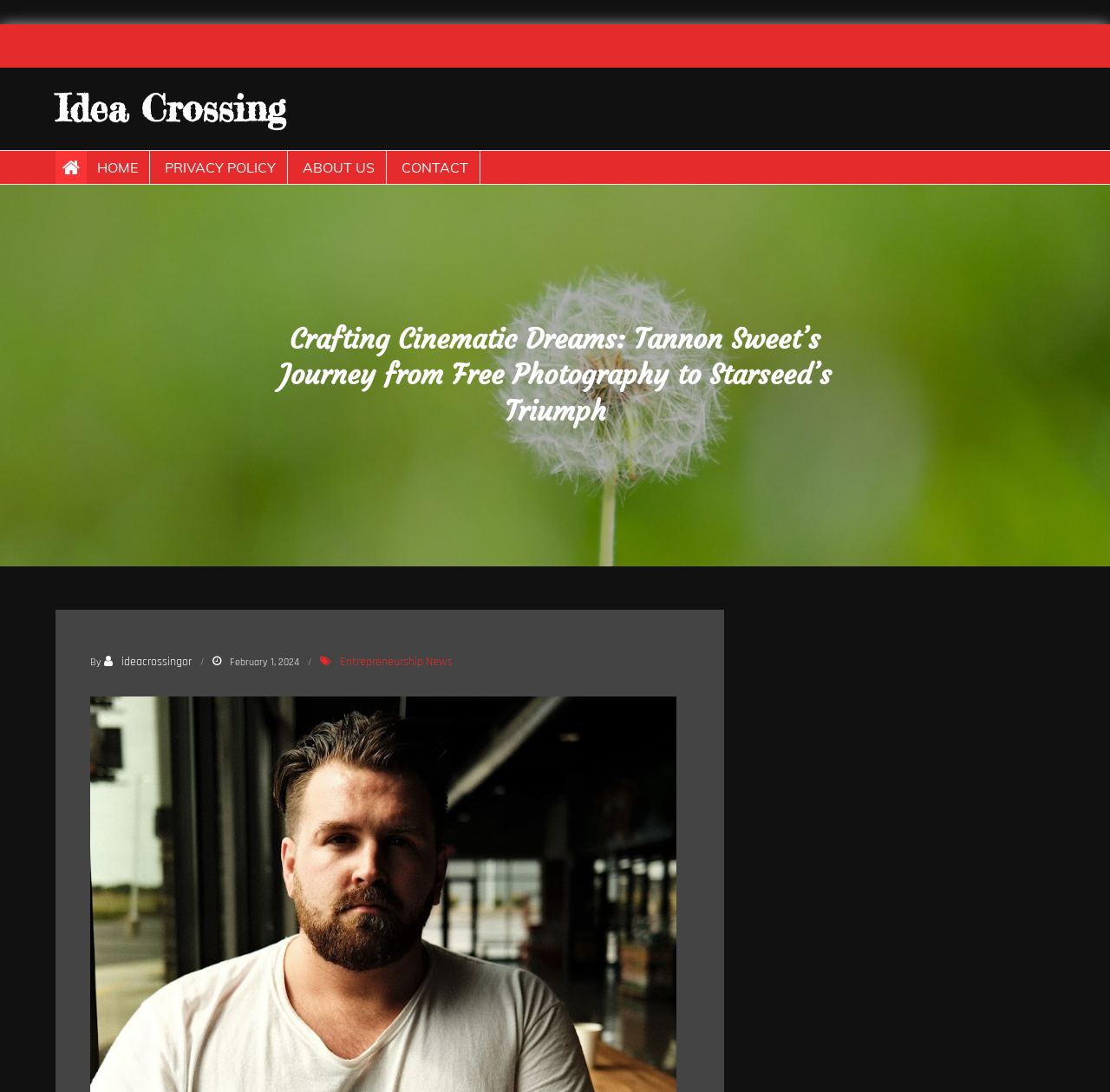Specify the bounding box coordinates of the area that needs to be clicked to achieve the following instruction: "Click the Idea Crossing link".

[0.05, 0.079, 0.257, 0.119]